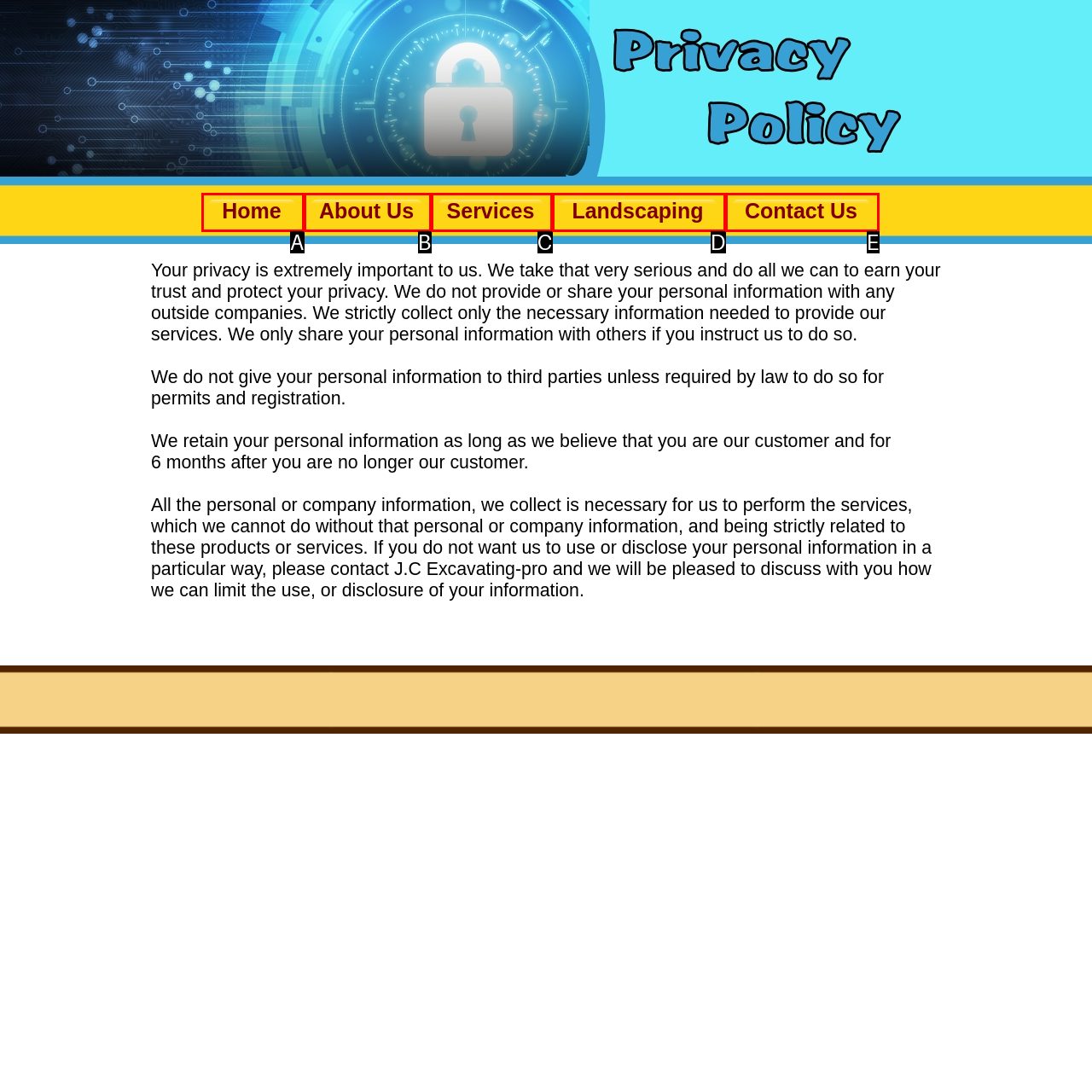Please identify the UI element that matches the description: Landscaping
Respond with the letter of the correct option.

D